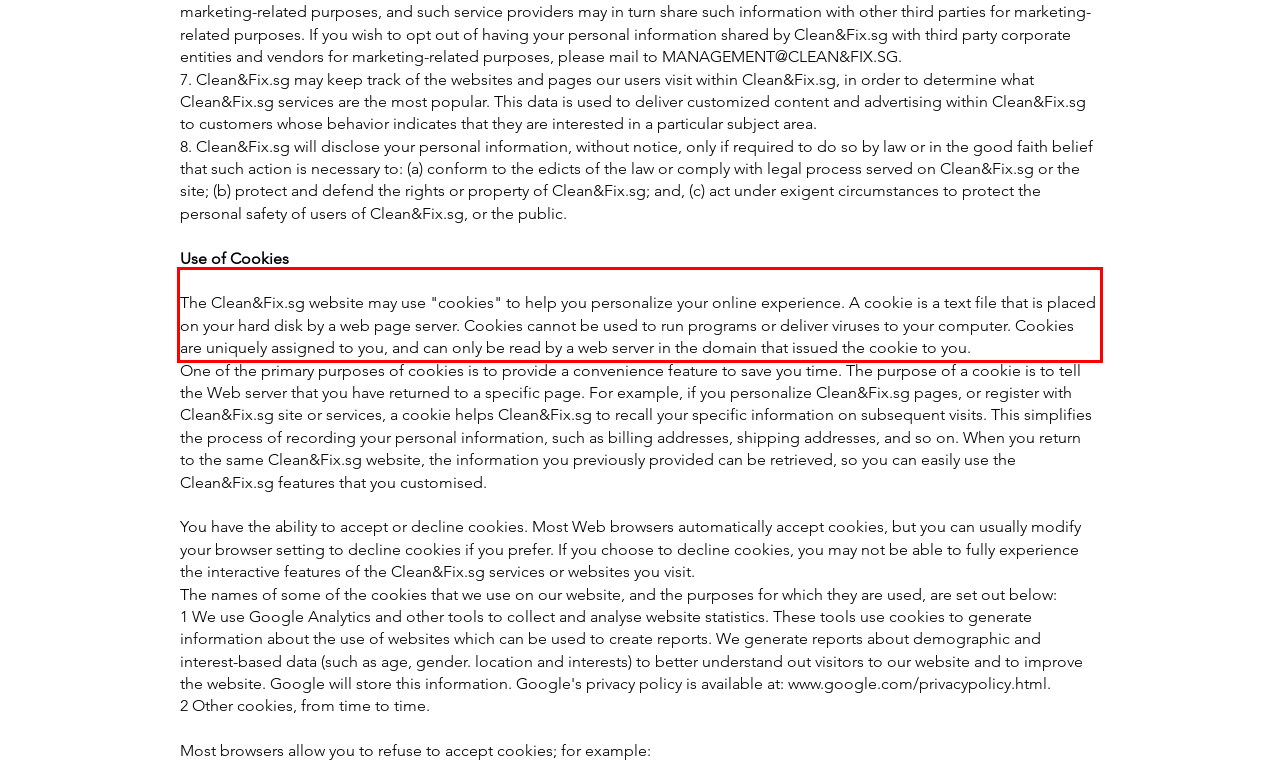Given the screenshot of a webpage, identify the red rectangle bounding box and recognize the text content inside it, generating the extracted text.

The Clean&Fix.sg website may use "cookies" to help you personalize your online experience. A cookie is a text file that is placed on your hard disk by a web page server. Cookies cannot be used to run programs or deliver viruses to your computer. Cookies are uniquely assigned to you, and can only be read by a web server in the domain that issued the cookie to you.